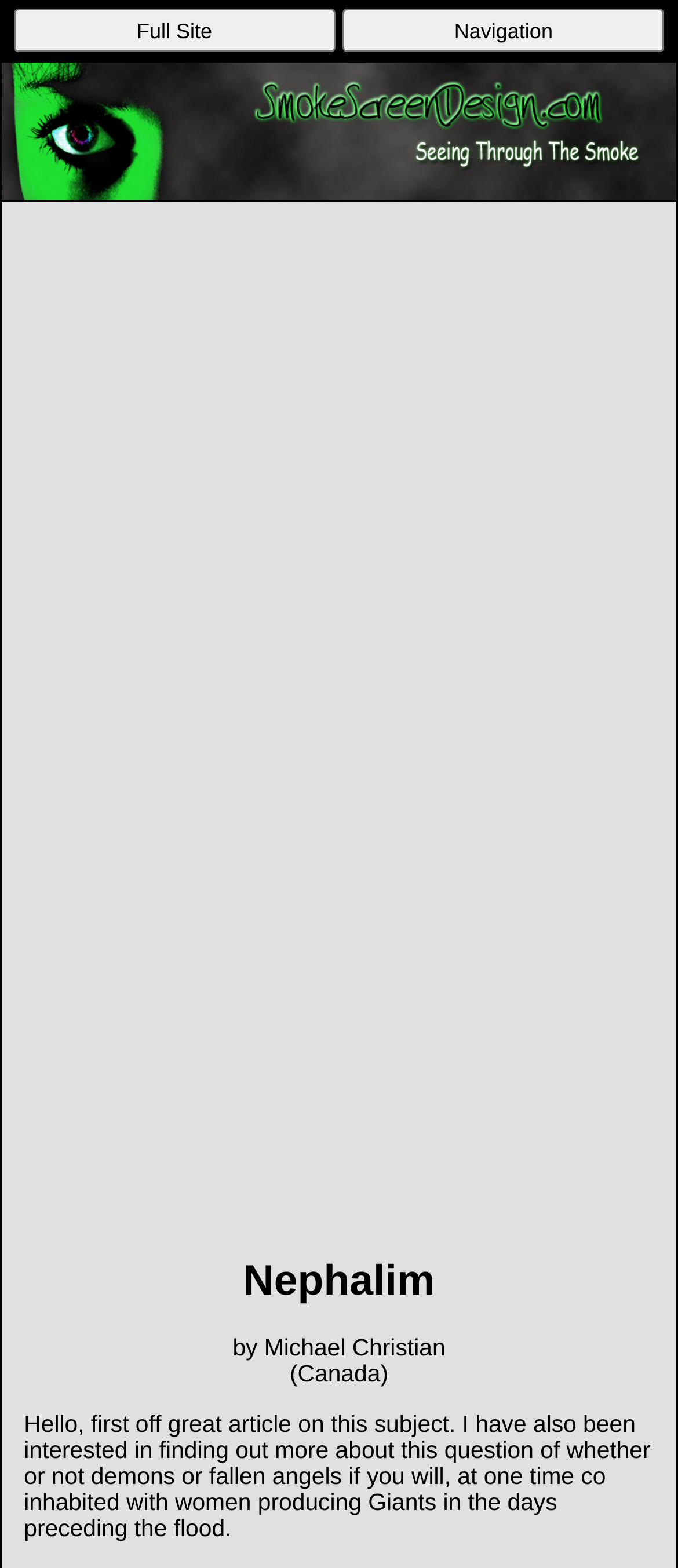How many buttons are in the top navigation bar?
Provide a concise answer using a single word or phrase based on the image.

2